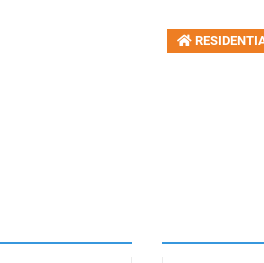Who is the Realtor representing the property?
Respond with a short answer, either a single word or a phrase, based on the image.

Candice Blaney